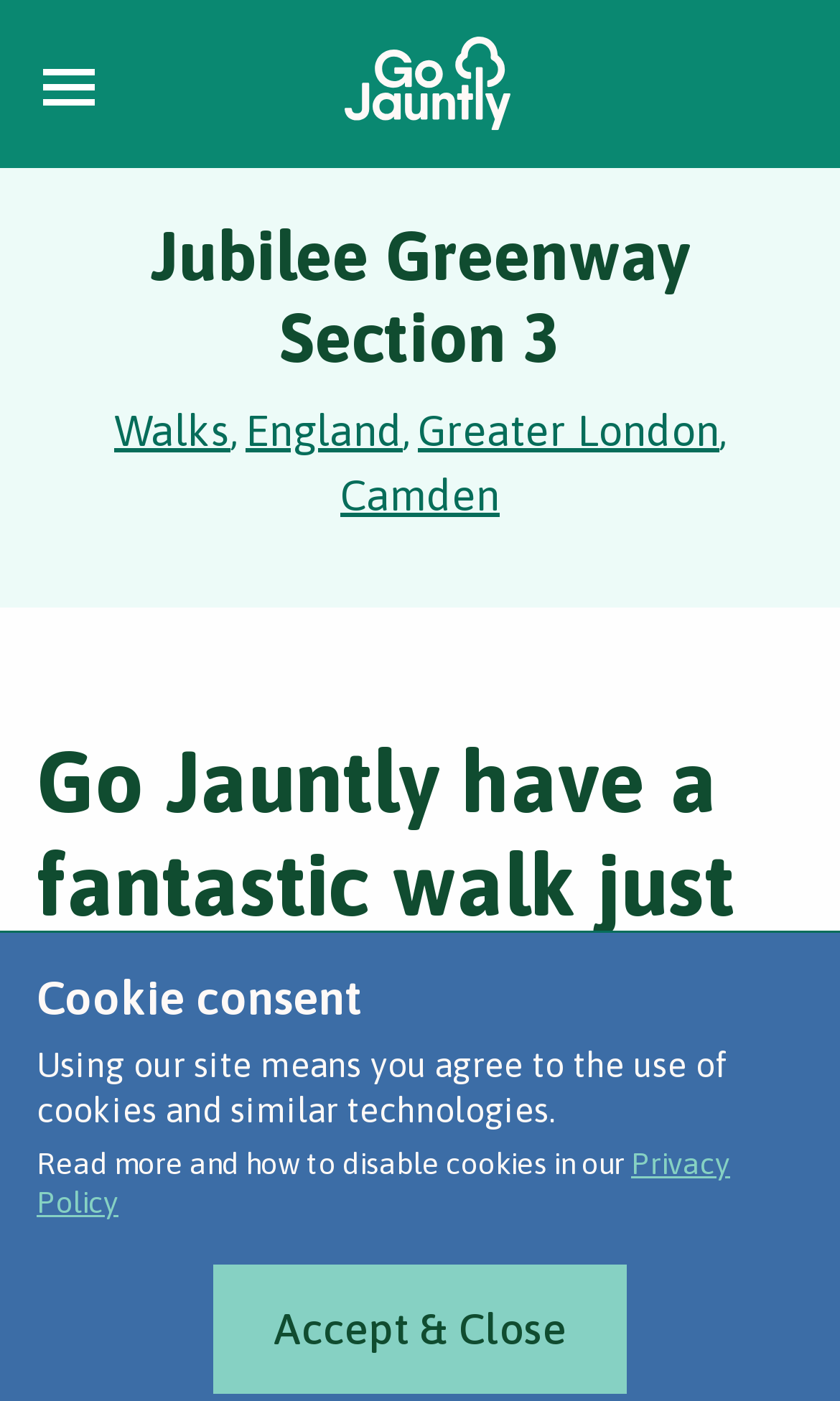Generate an in-depth caption that captures all aspects of the webpage.

The webpage is about the Jubilee Greenway Section 3, a part of London's historic waterway. At the top left corner, there is a button with no text. Next to it, there is a small image. On the top right side, the Go Jauntly logo is displayed as an image with a link. 

Below the logo, the main heading "Jubilee Greenway Section 3" is prominently displayed across the page. Underneath, there are four links in a row: "Walks", "England", "Greater London", and "Camden". These links are separated by commas.

Further down, another heading "Go Jauntly have a fantastic walk just for you" is displayed. Below this heading, there is a section about cookie consent, which includes a heading "Cookie consent" and two paragraphs of text explaining the use of cookies on the site. The first paragraph explains that using the site means agreeing to the use of cookies, and the second paragraph provides a link to the "Privacy Policy" to learn more about disabling cookies.

At the very bottom of the page, there is a button "Accept & Close" to accept the cookie consent.